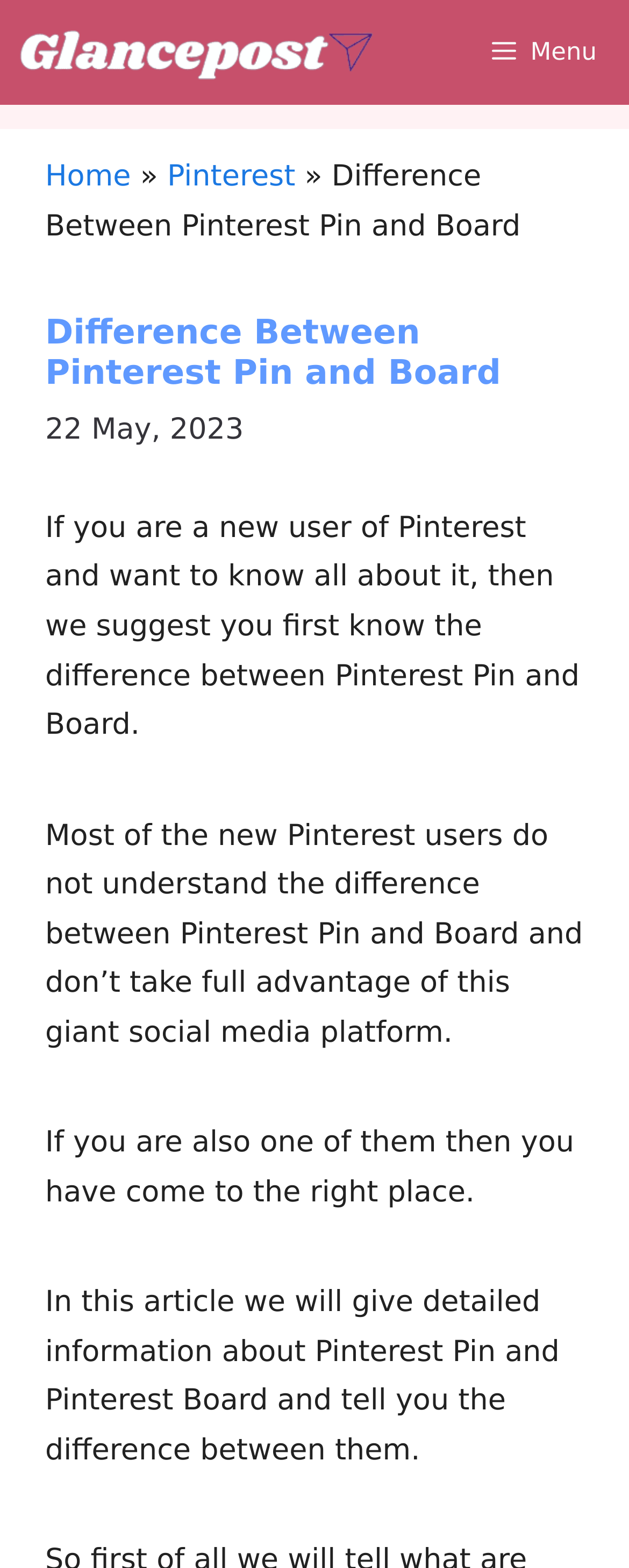Answer the question in one word or a short phrase:
What is the purpose of the article?

To explain Pinterest Pin and Board